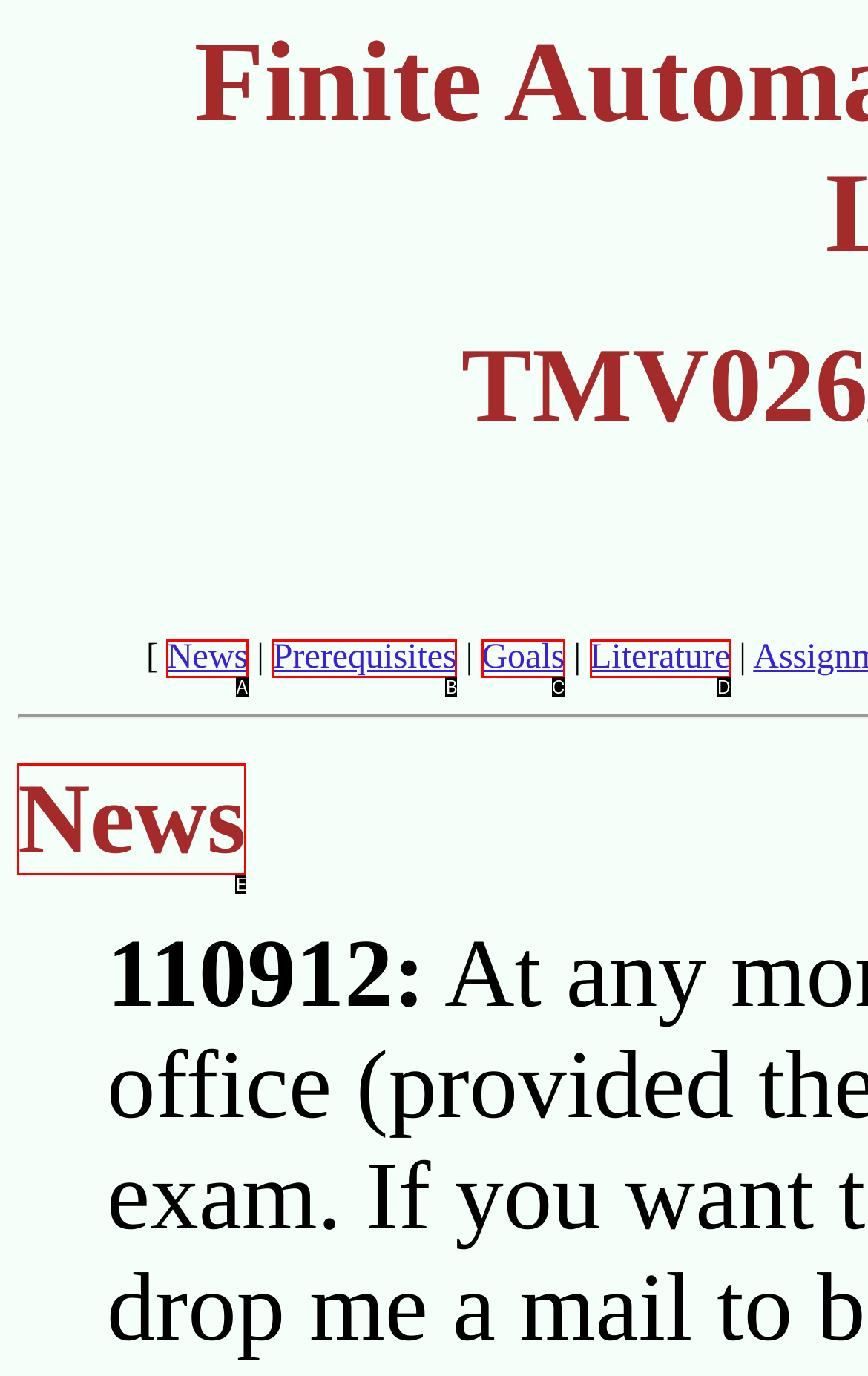Identify the HTML element that corresponds to the following description: Literature Provide the letter of the best matching option.

D